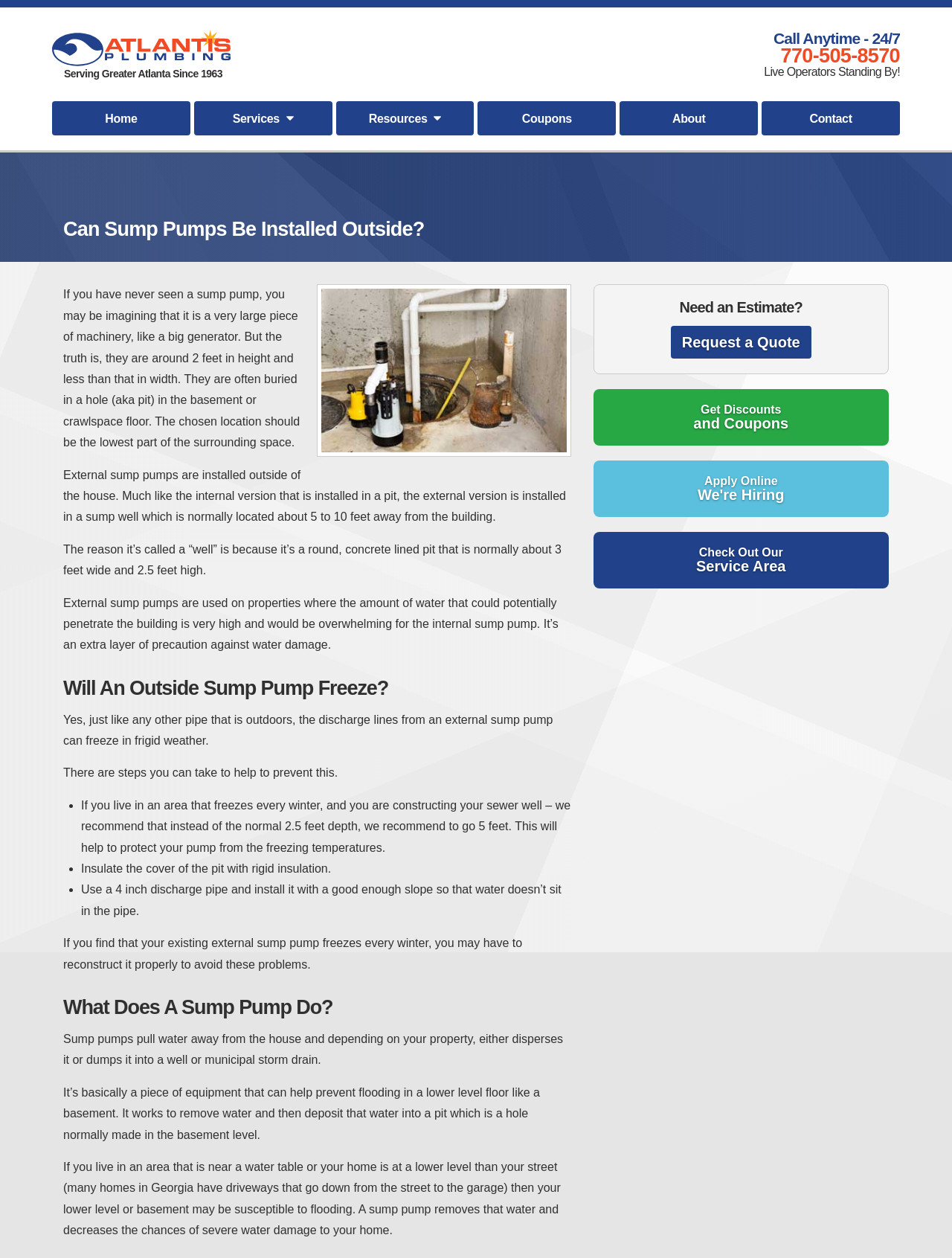What is the purpose of a sump pump?
Based on the image, answer the question with as much detail as possible.

The purpose of a sump pump is obtained from the text 'It’s basically a piece of equipment that can help prevent flooding in a lower level floor like a basement.' which explains the function of a sump pump.